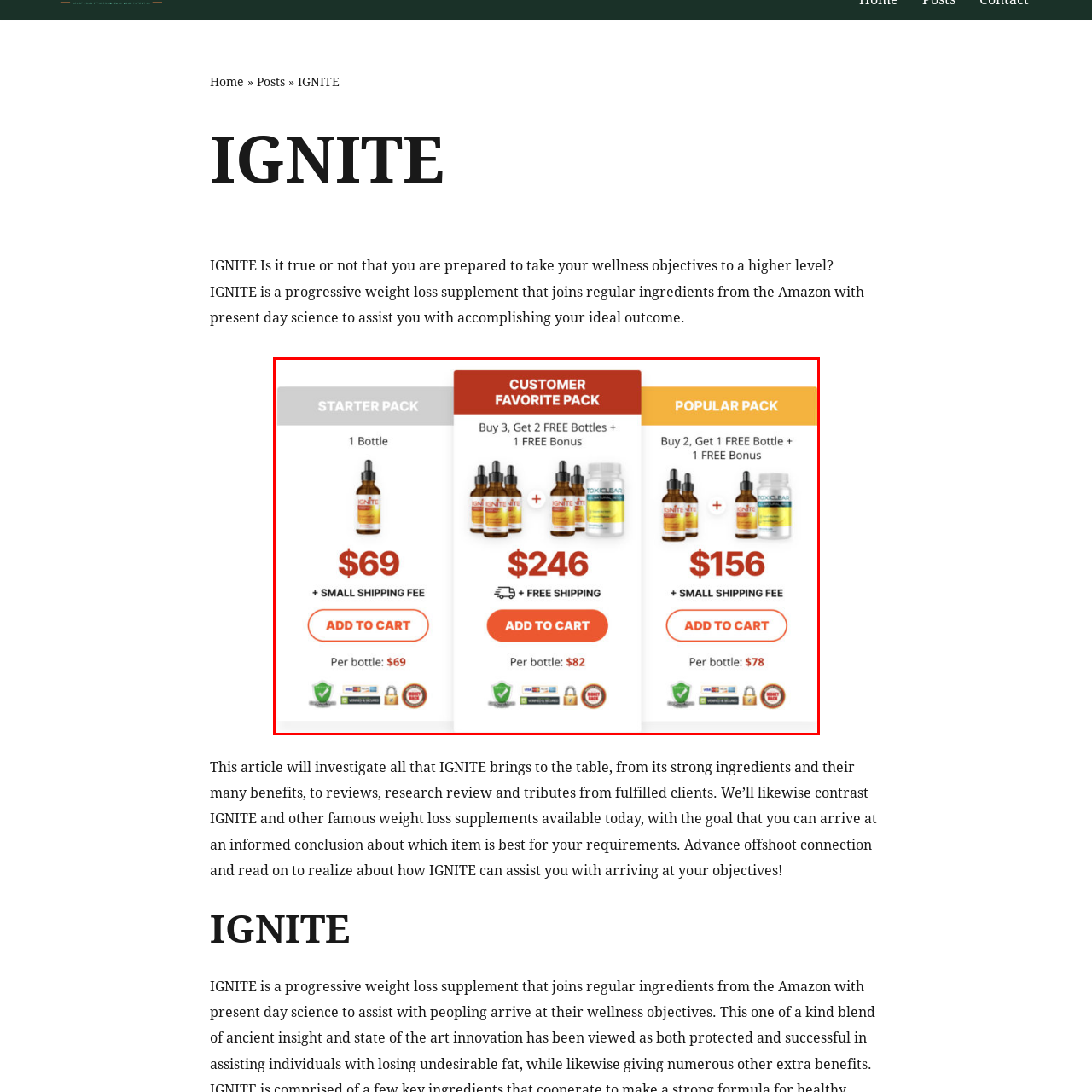Observe the visual content surrounded by a red rectangle, How many bottles are included in the Customer Favorite Pack? Respond using just one word or a short phrase.

5 bottles